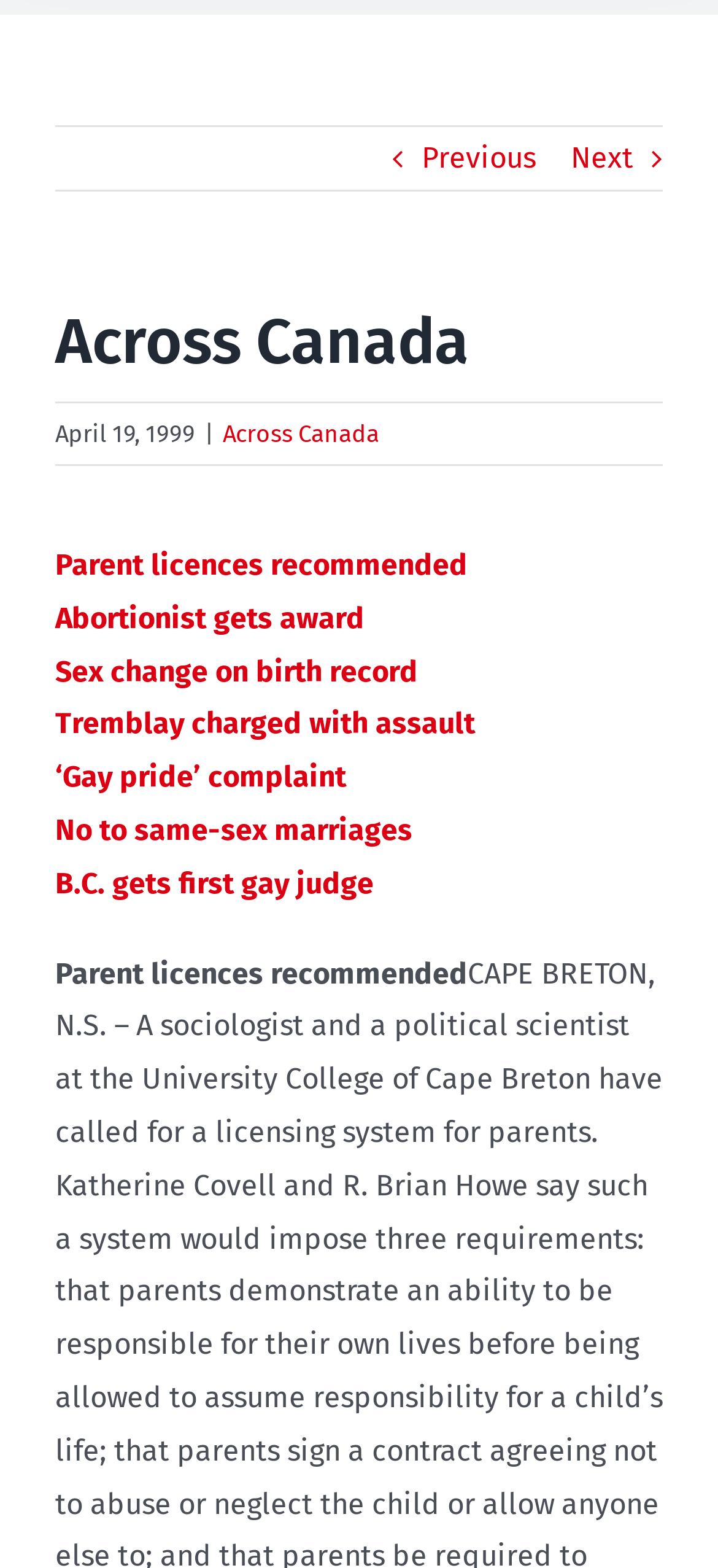Calculate the bounding box coordinates for the UI element based on the following description: "‘Gay pride’ complaint". Ensure the coordinates are four float numbers between 0 and 1, i.e., [left, top, right, bottom].

[0.077, 0.484, 0.482, 0.506]